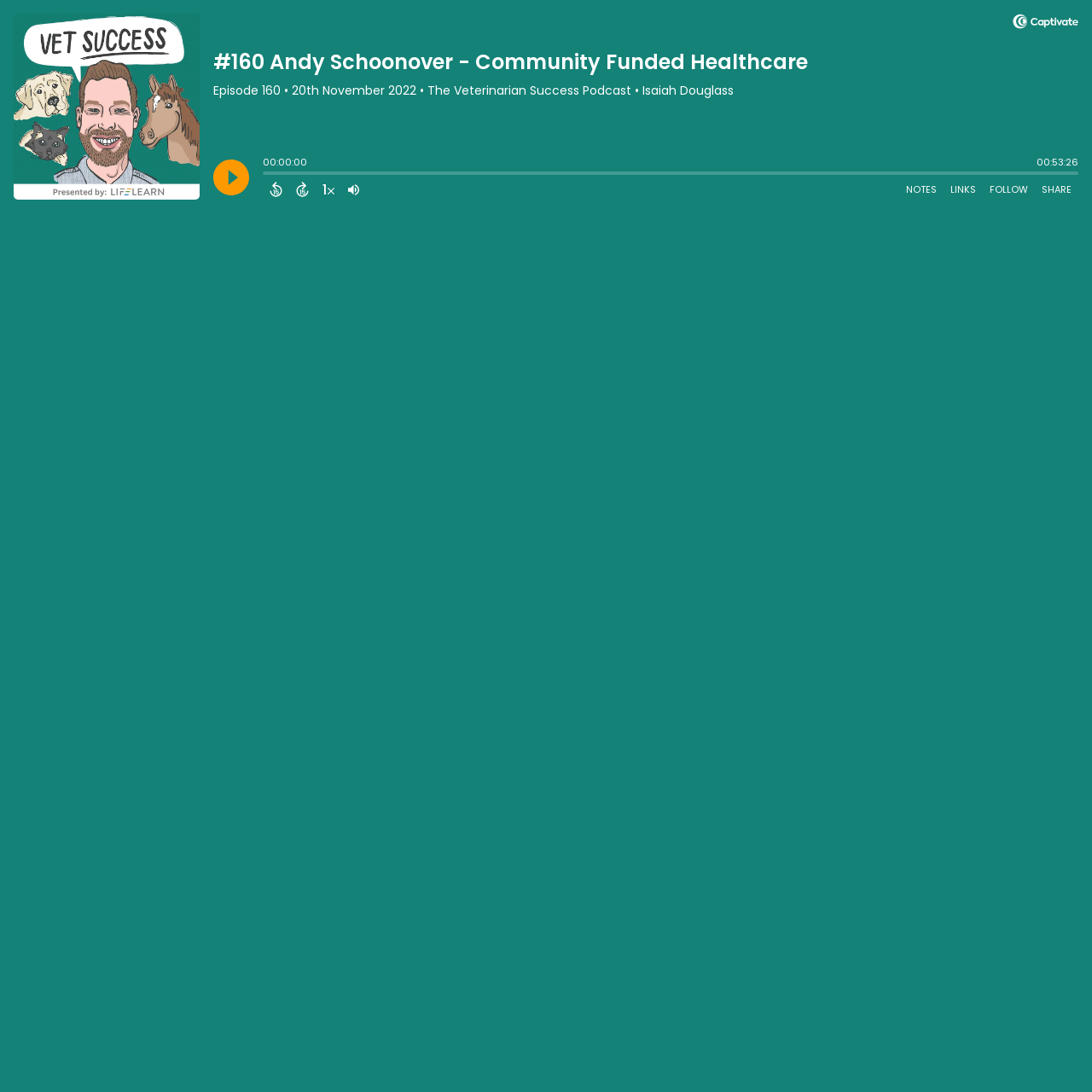What is the duration of this podcast episode?
Use the screenshot to answer the question with a single word or phrase.

00:53:26